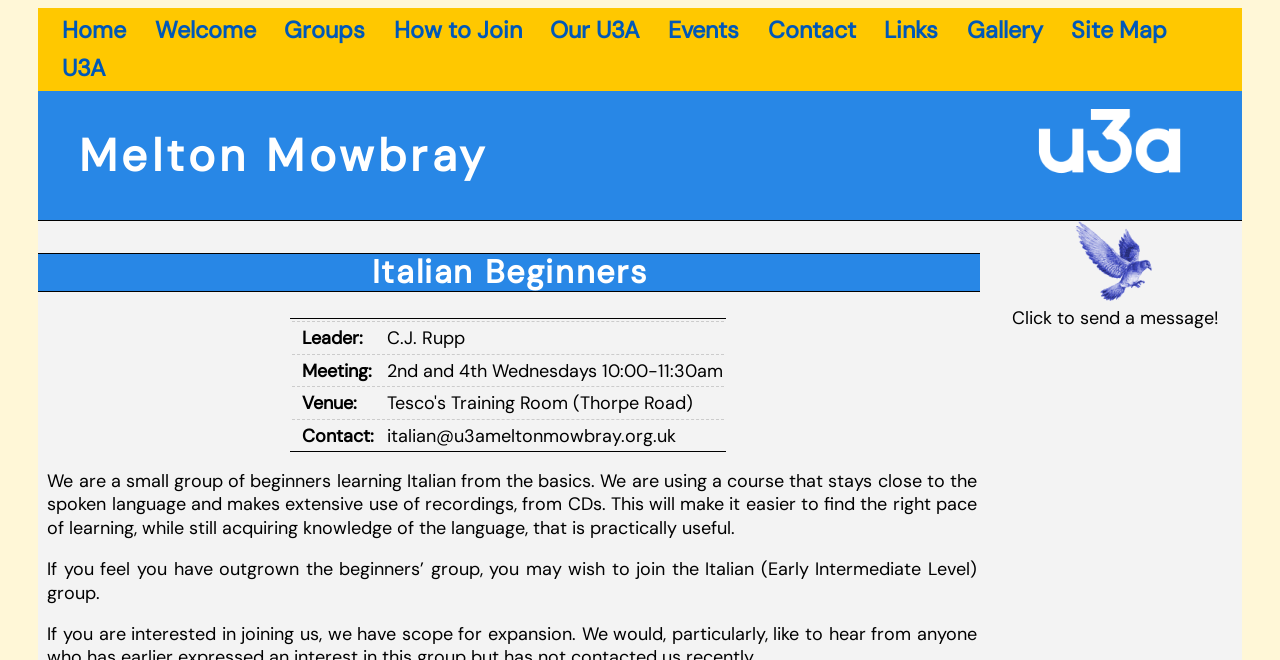Pinpoint the bounding box coordinates of the area that must be clicked to complete this instruction: "Click to send a message".

[0.84, 0.429, 0.903, 0.465]